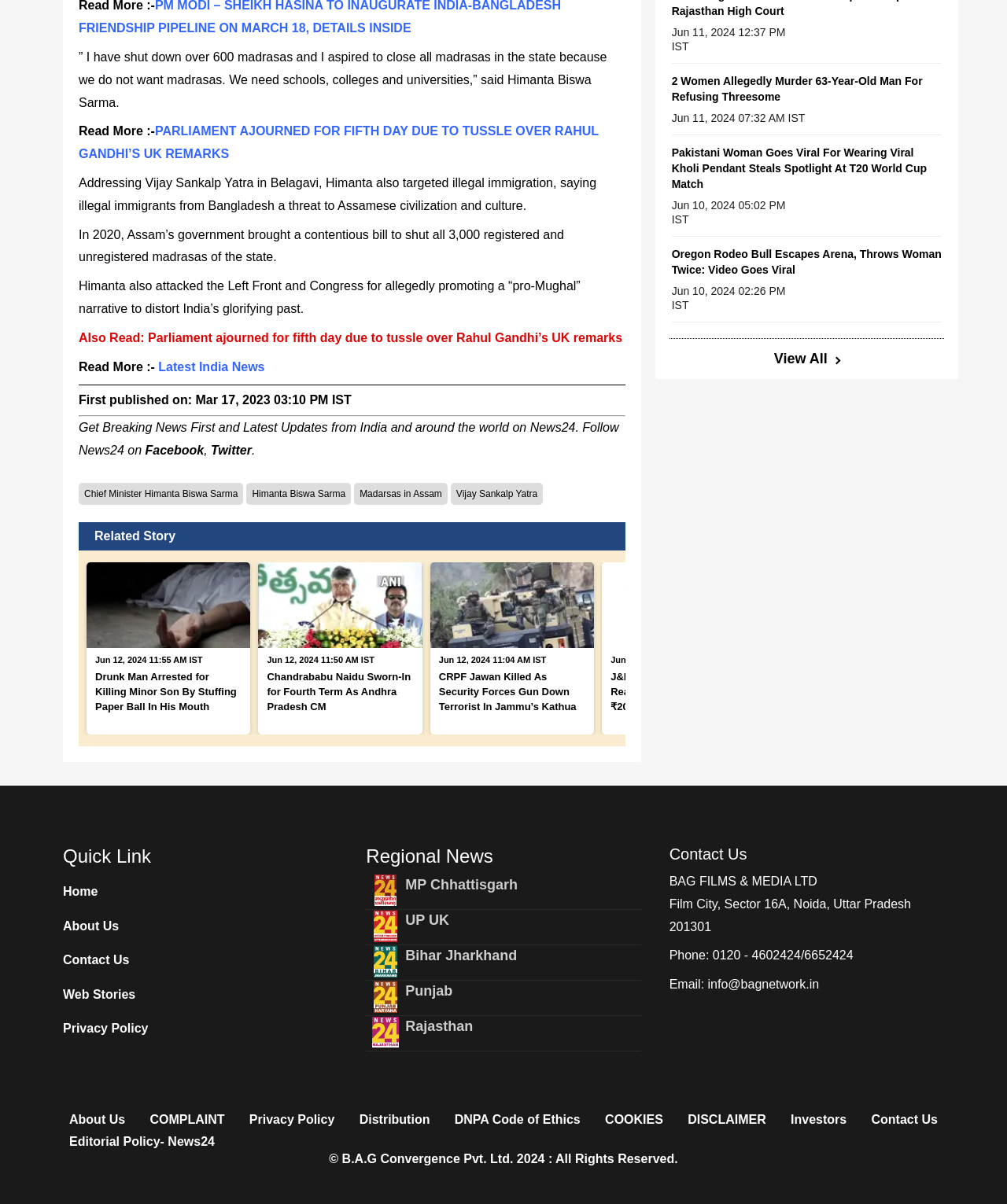Please provide the bounding box coordinates for the element that needs to be clicked to perform the following instruction: "Read related news about Drunk Man Arrested for Killing Minor Son". The coordinates should be given as four float numbers between 0 and 1, i.e., [left, top, right, bottom].

[0.095, 0.557, 0.235, 0.592]